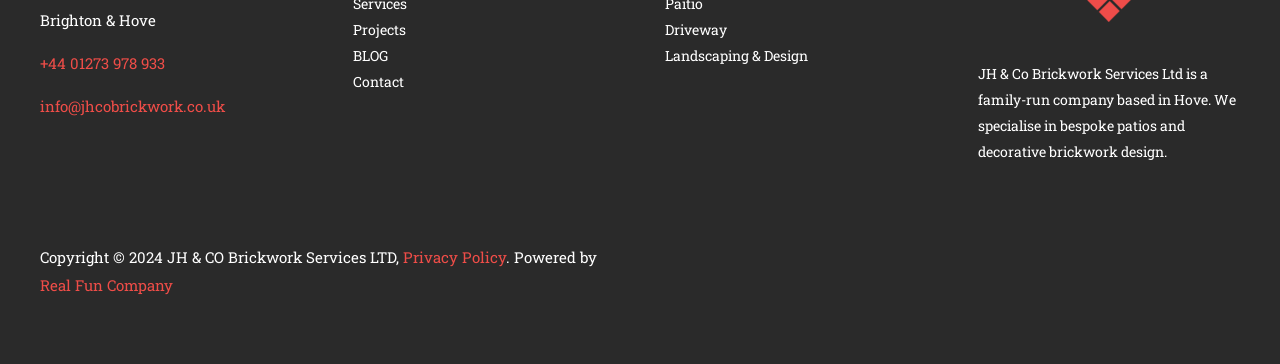Please specify the bounding box coordinates of the area that should be clicked to accomplish the following instruction: "Learn about driveway services". The coordinates should consist of four float numbers between 0 and 1, i.e., [left, top, right, bottom].

[0.52, 0.054, 0.568, 0.106]